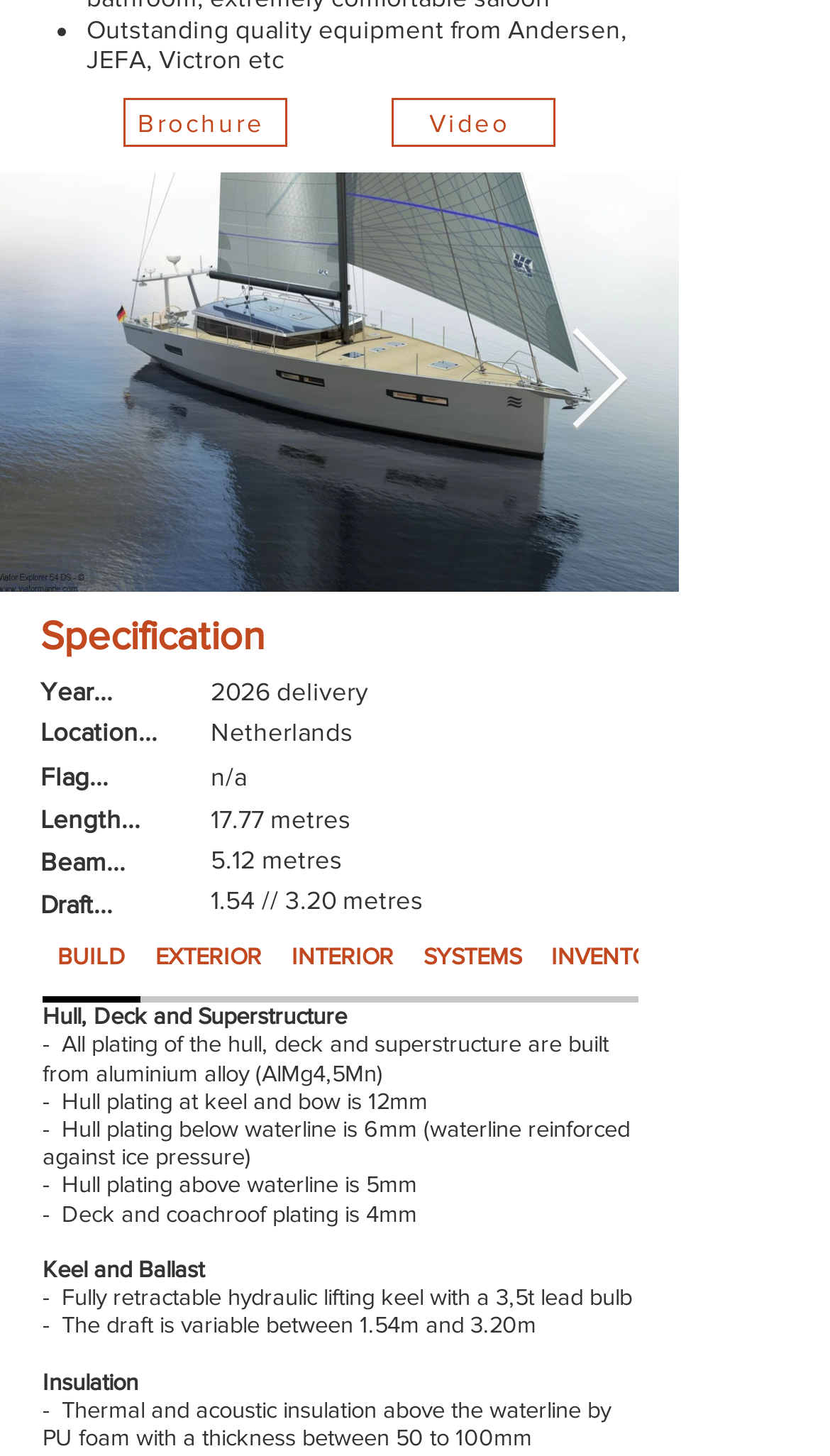Please find the bounding box for the following UI element description. Provide the coordinates in (top-left x, top-left y, bottom-right x, bottom-right y) format, with values between 0 and 1: Vk

None